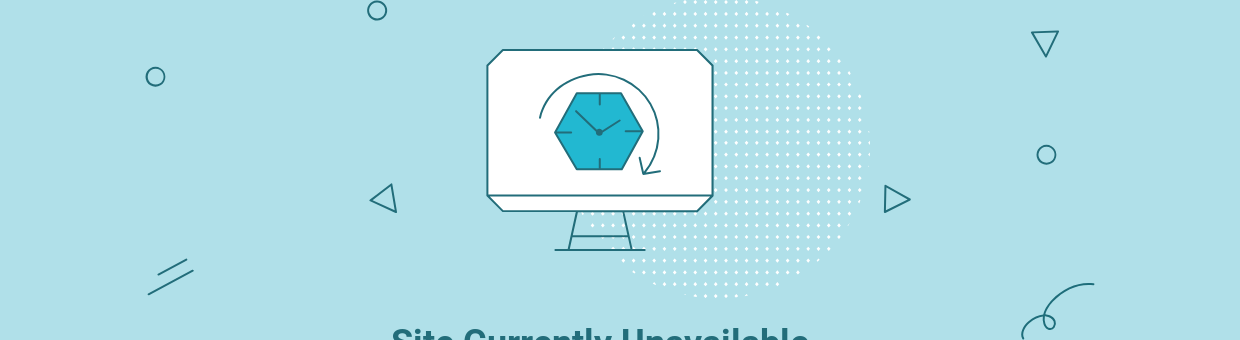What is the message conveyed by the image? Look at the image and give a one-word or short phrase answer.

Site Currently Unavailable